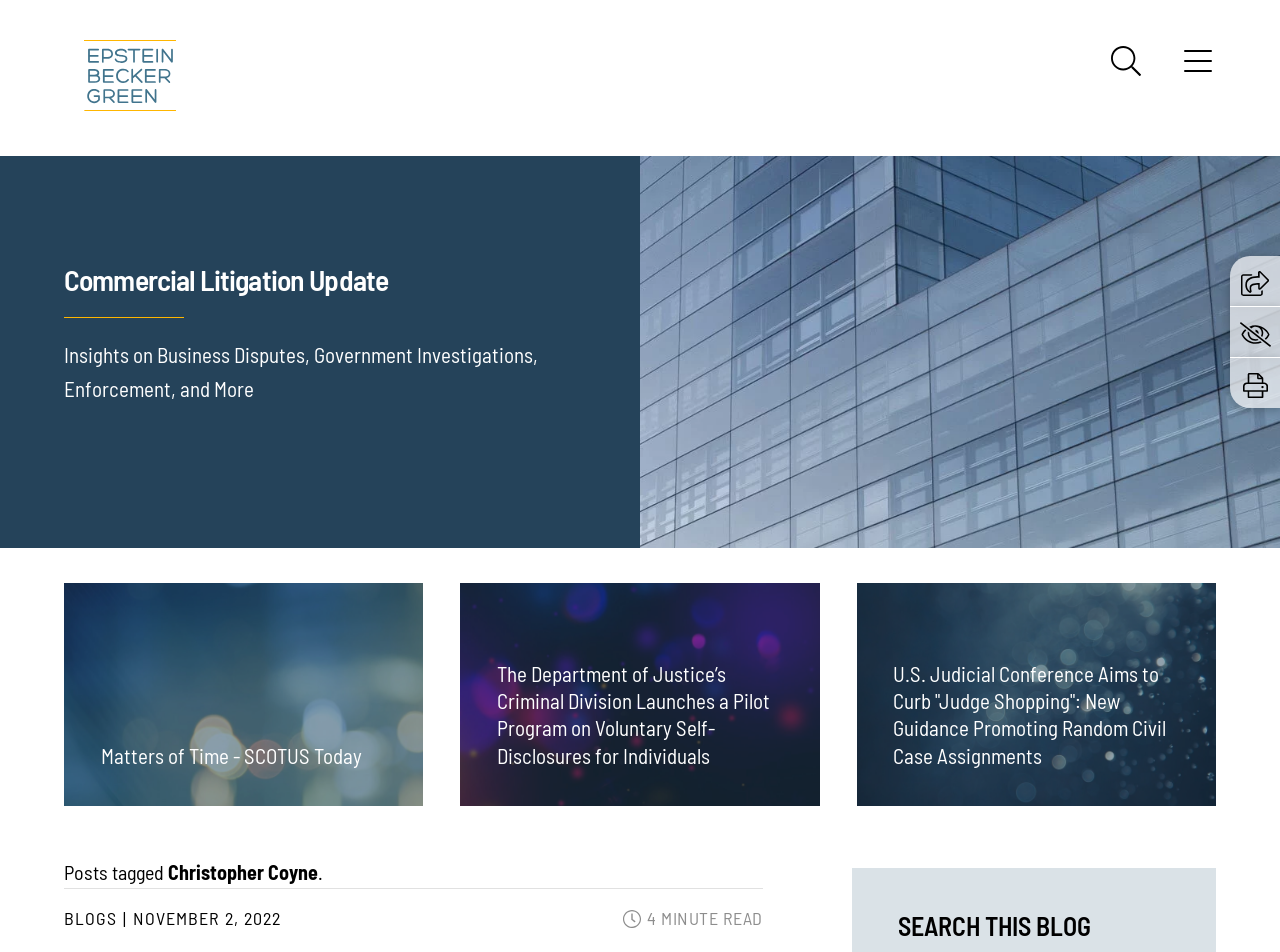Please locate the bounding box coordinates of the region I need to click to follow this instruction: "Search for a topic".

[0.868, 0.048, 0.891, 0.08]